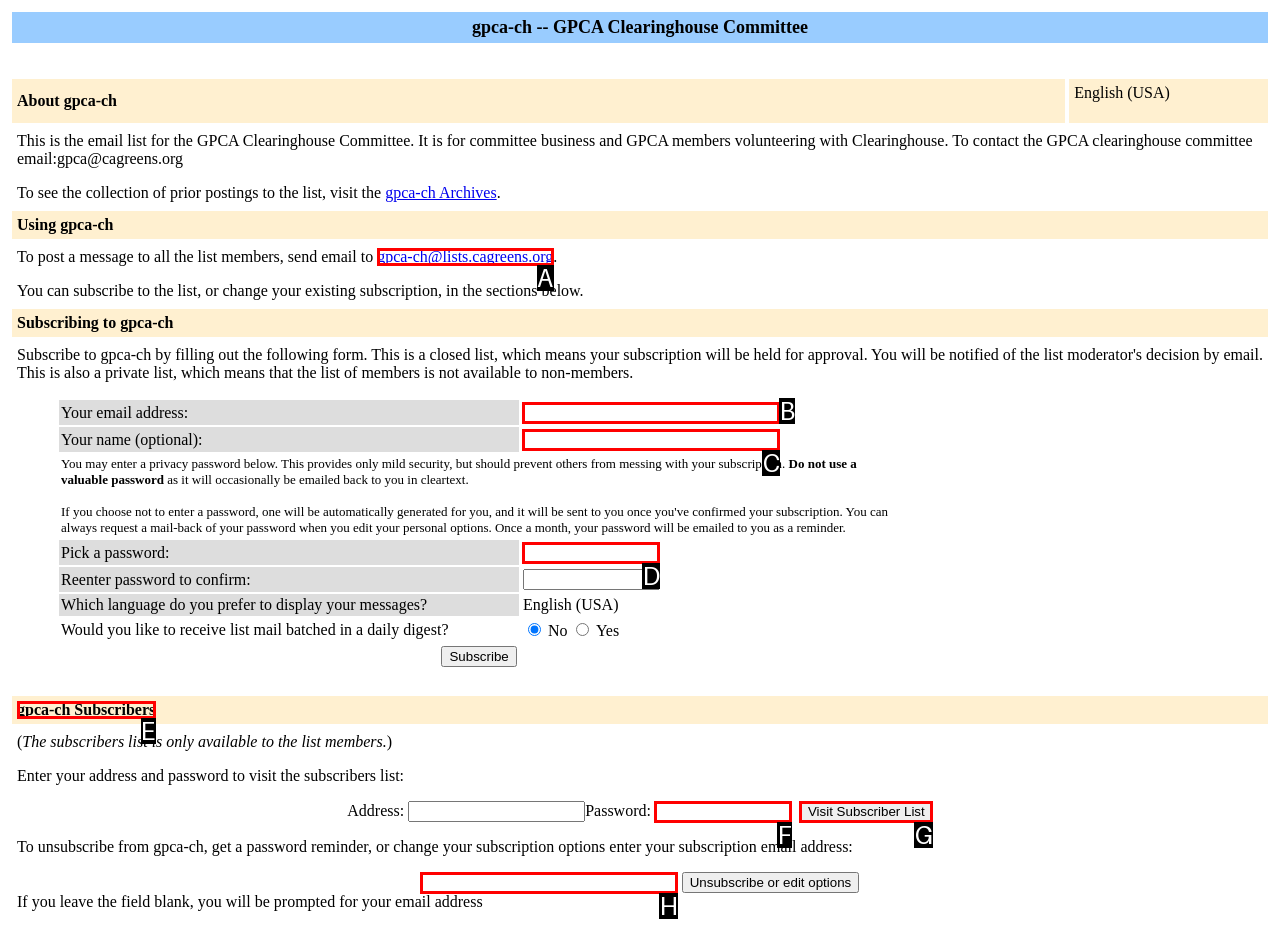Which HTML element matches the description: name="pw" the best? Answer directly with the letter of the chosen option.

D